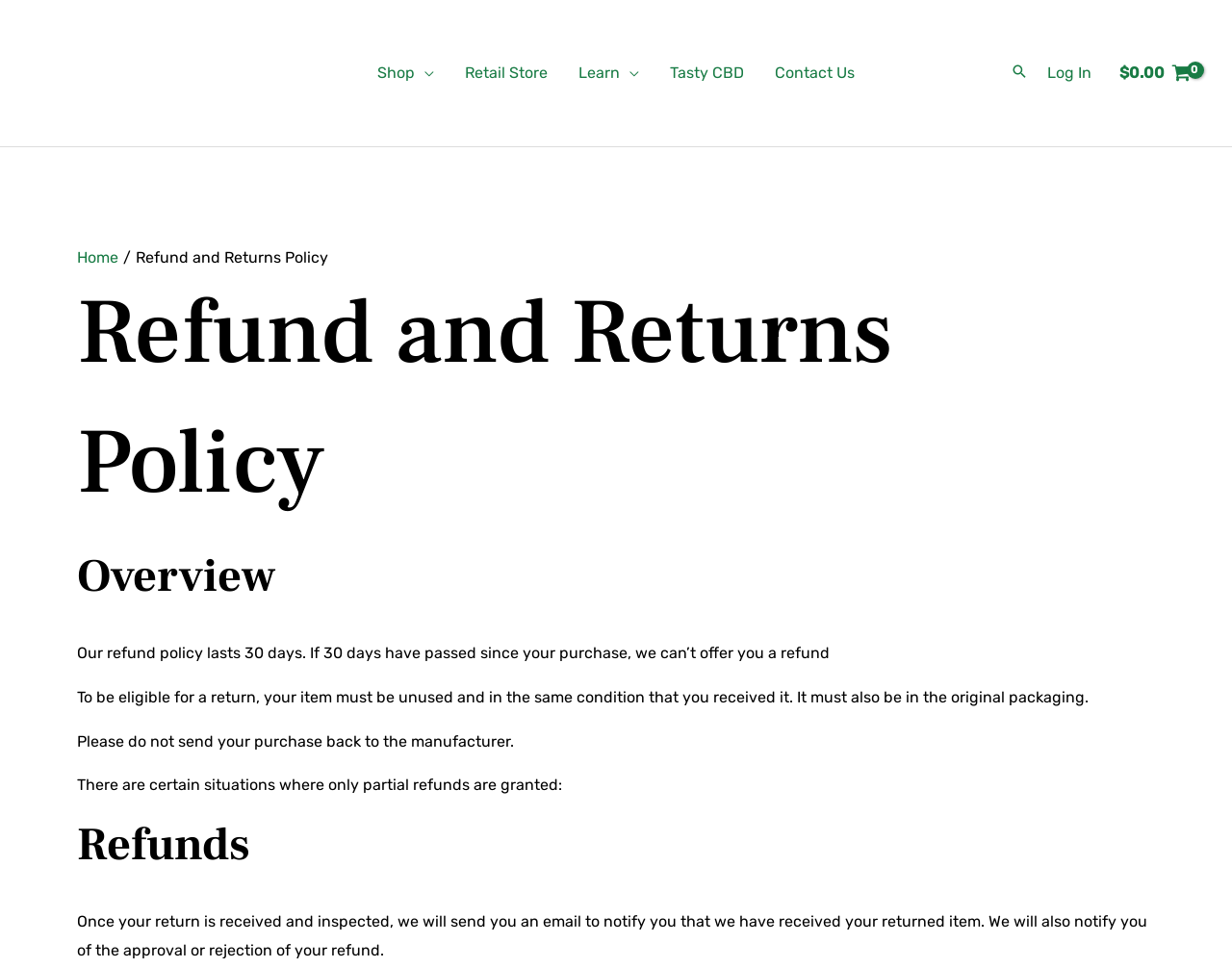Respond to the following question with a brief word or phrase:
How long does the refund policy last?

30 days